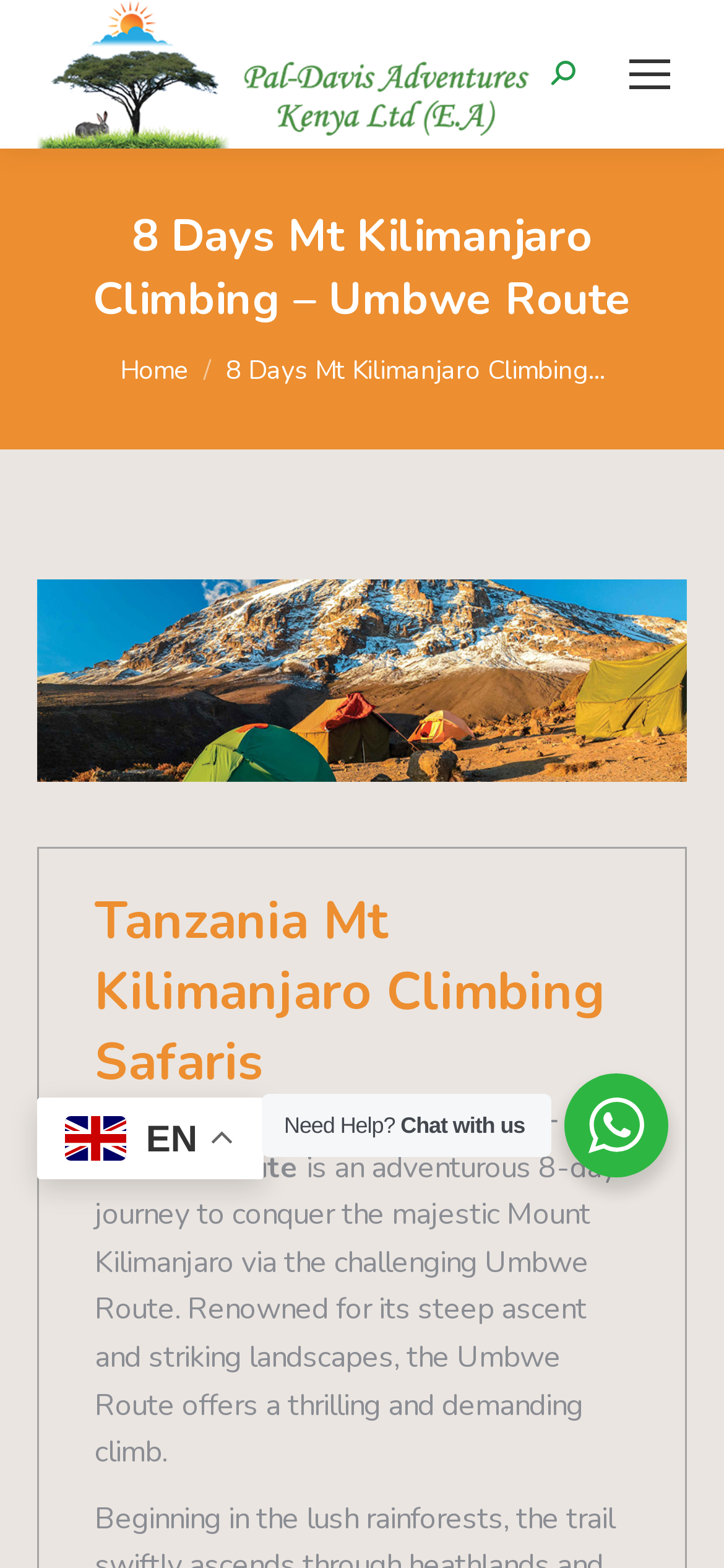Please determine the primary heading and provide its text.

8 Days Mt Kilimanjaro Climbing – Umbwe Route